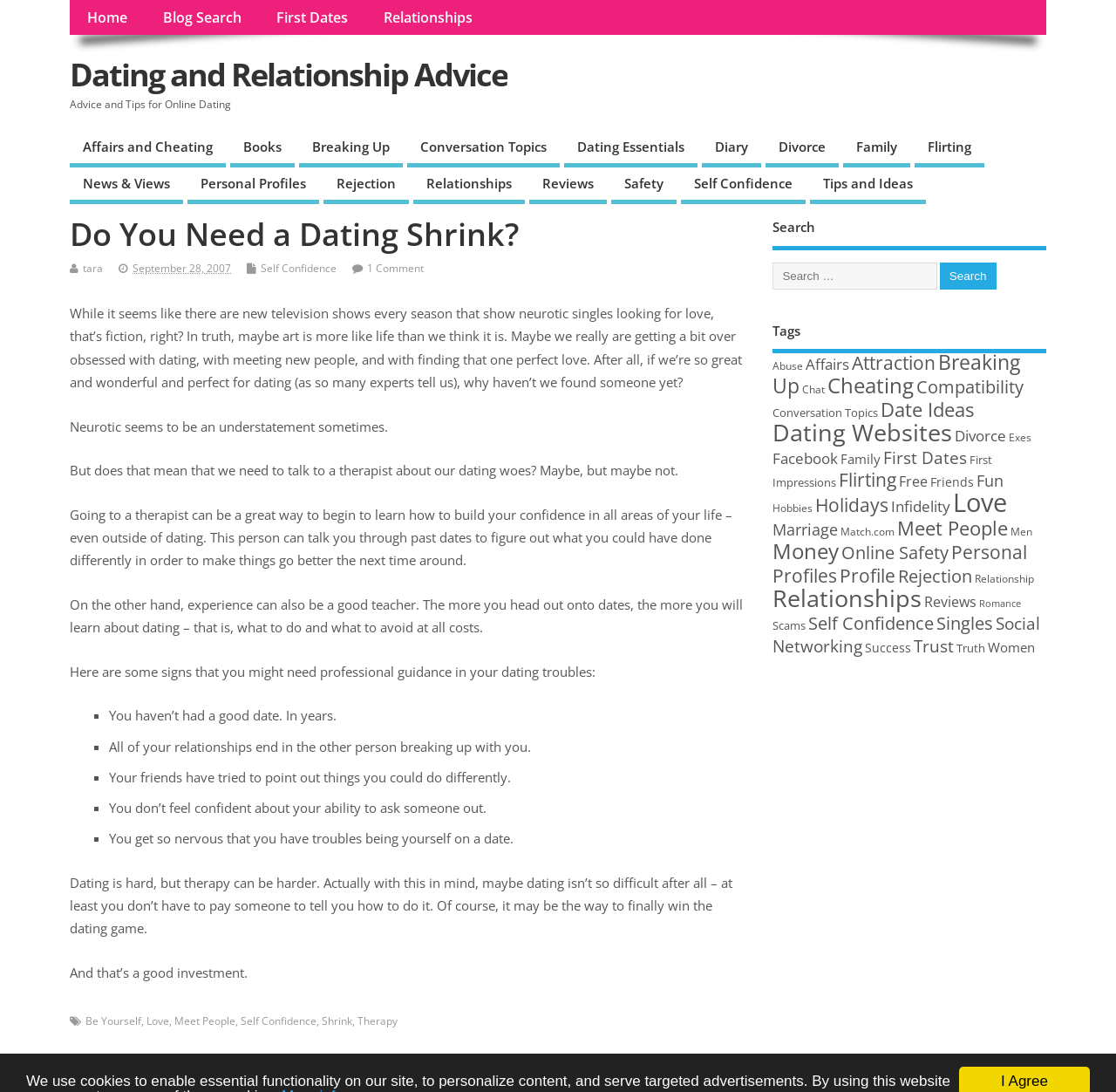Given the element description: "News & Views", predict the bounding box coordinates of the UI element it refers to, using four float numbers between 0 and 1, i.e., [left, top, right, bottom].

[0.062, 0.153, 0.164, 0.187]